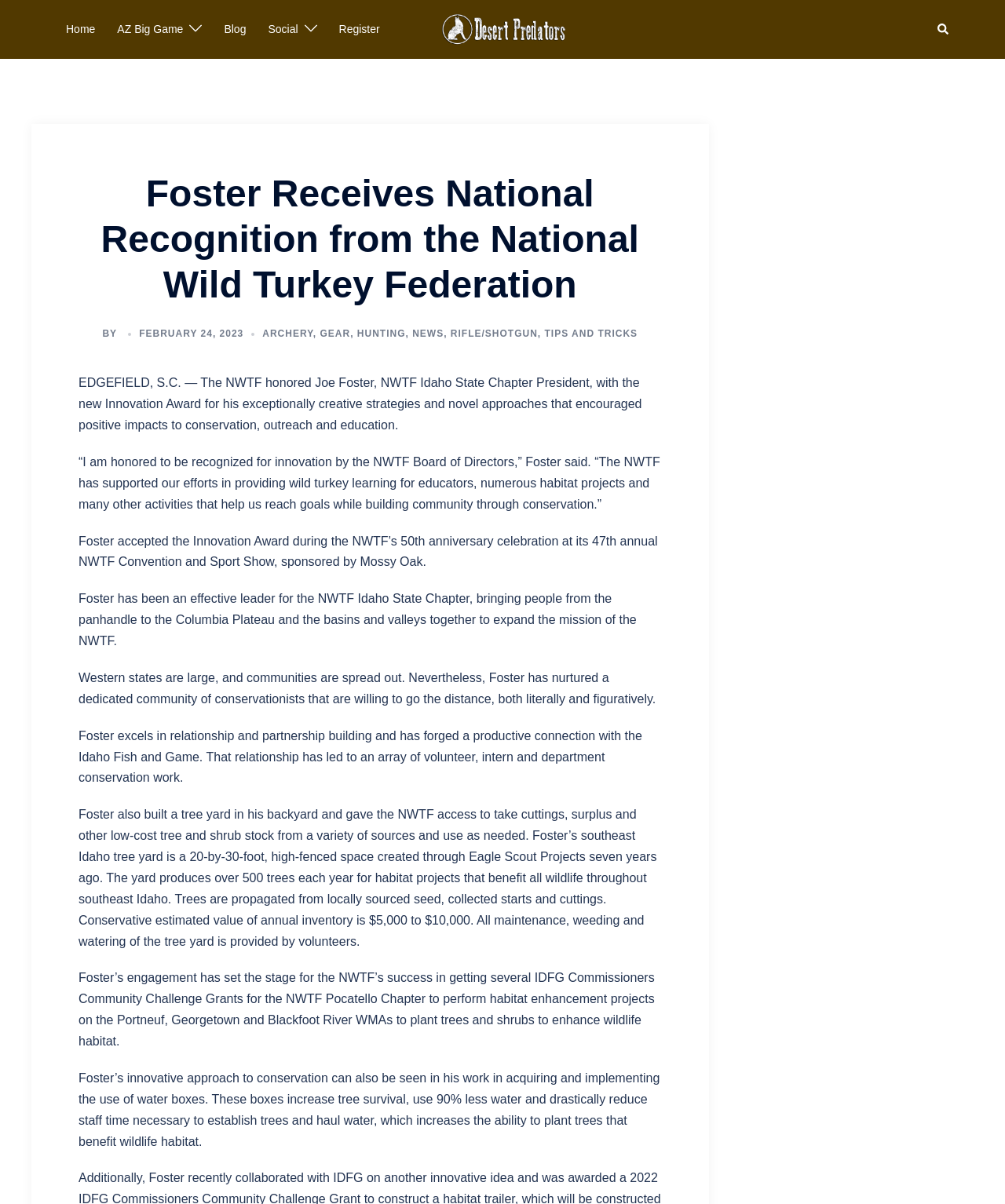Give a concise answer using only one word or phrase for this question:
What is the name of the organization that honored Joe Foster?

NWTF